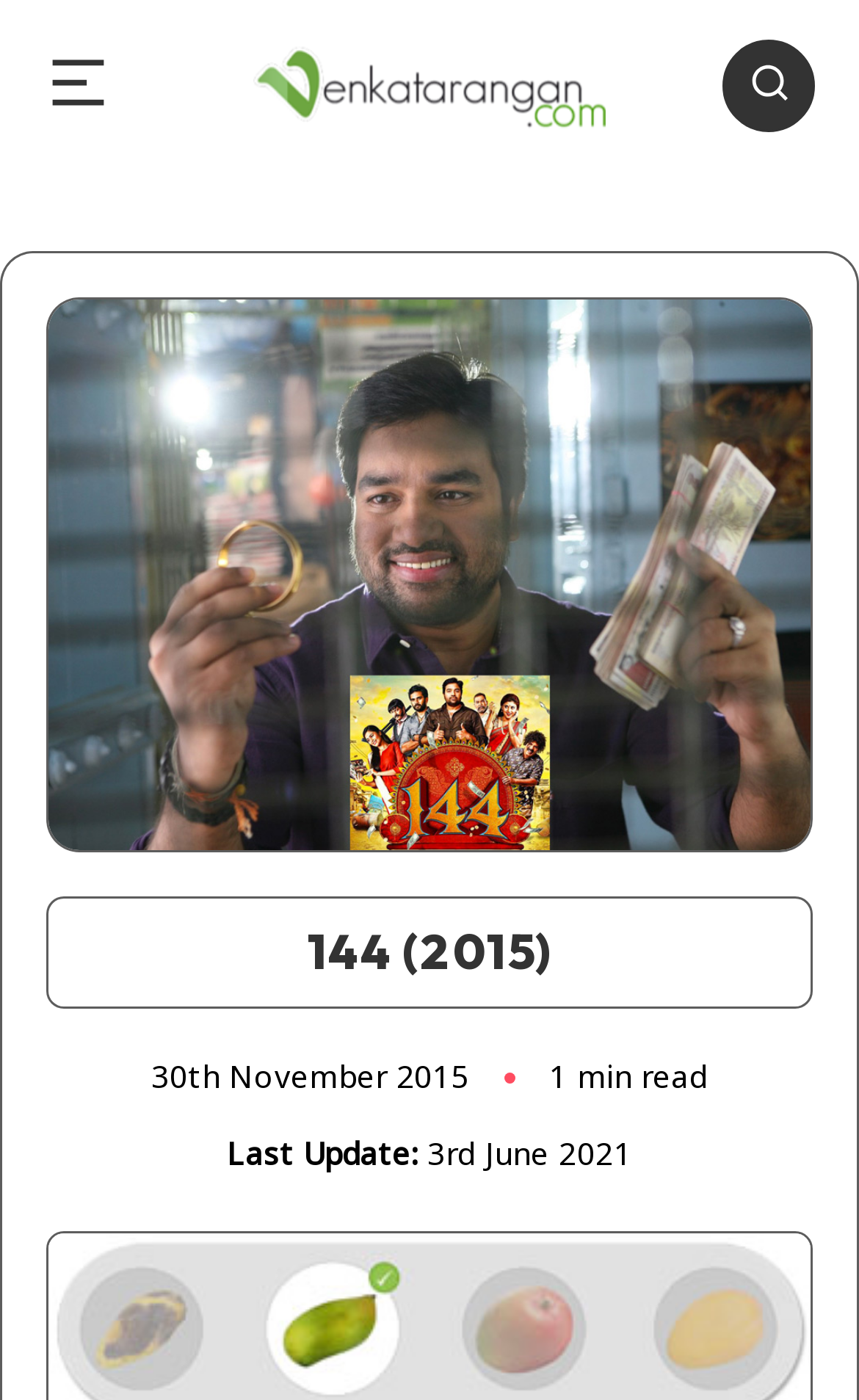Identify and provide the bounding box for the element described by: "alt="Venkatarangan blog"".

[0.295, 0.031, 0.705, 0.092]